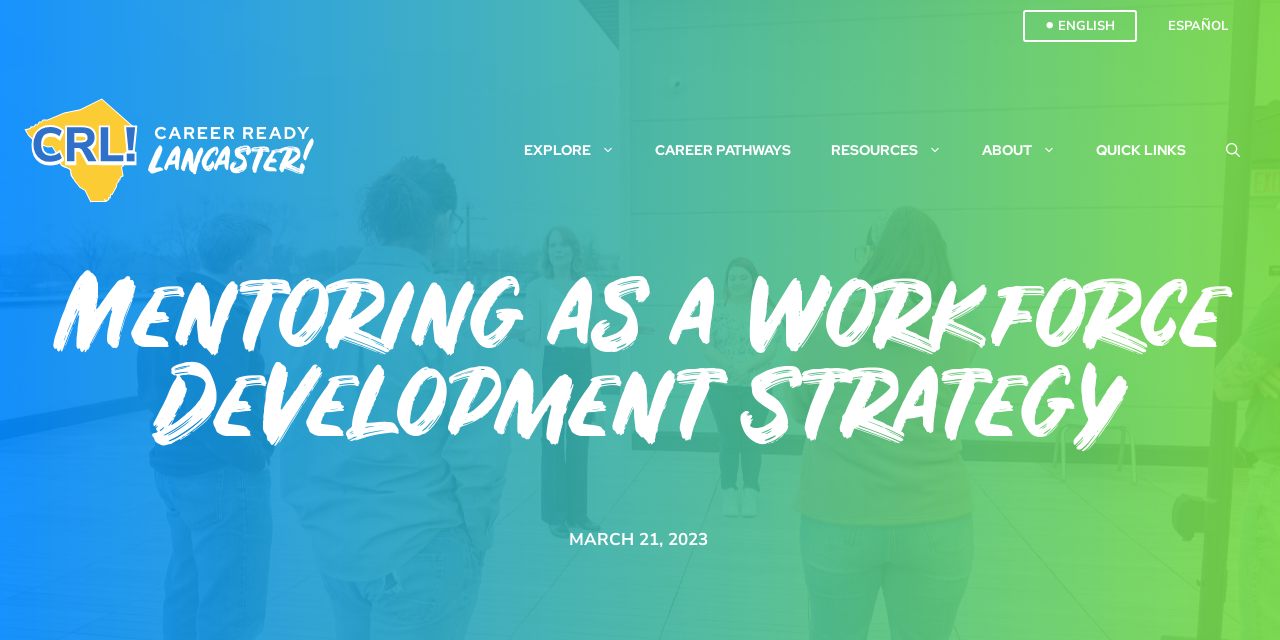What is the name of the organization?
Refer to the image and provide a one-word or short phrase answer.

Career Ready Lancaster!